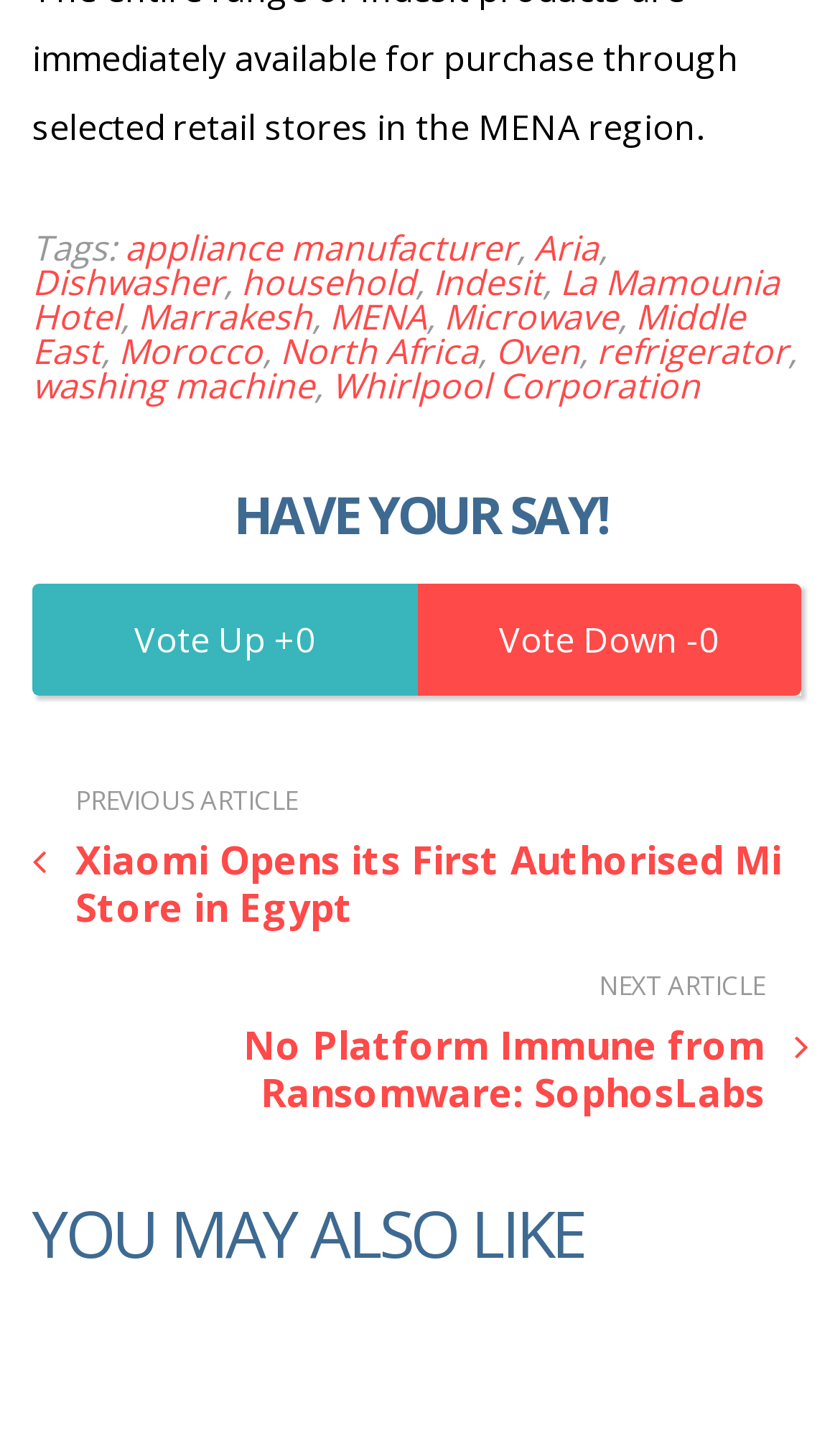Please identify the bounding box coordinates of the element that needs to be clicked to perform the following instruction: "Visit the 'Dishwasher' page".

[0.038, 0.18, 0.267, 0.213]